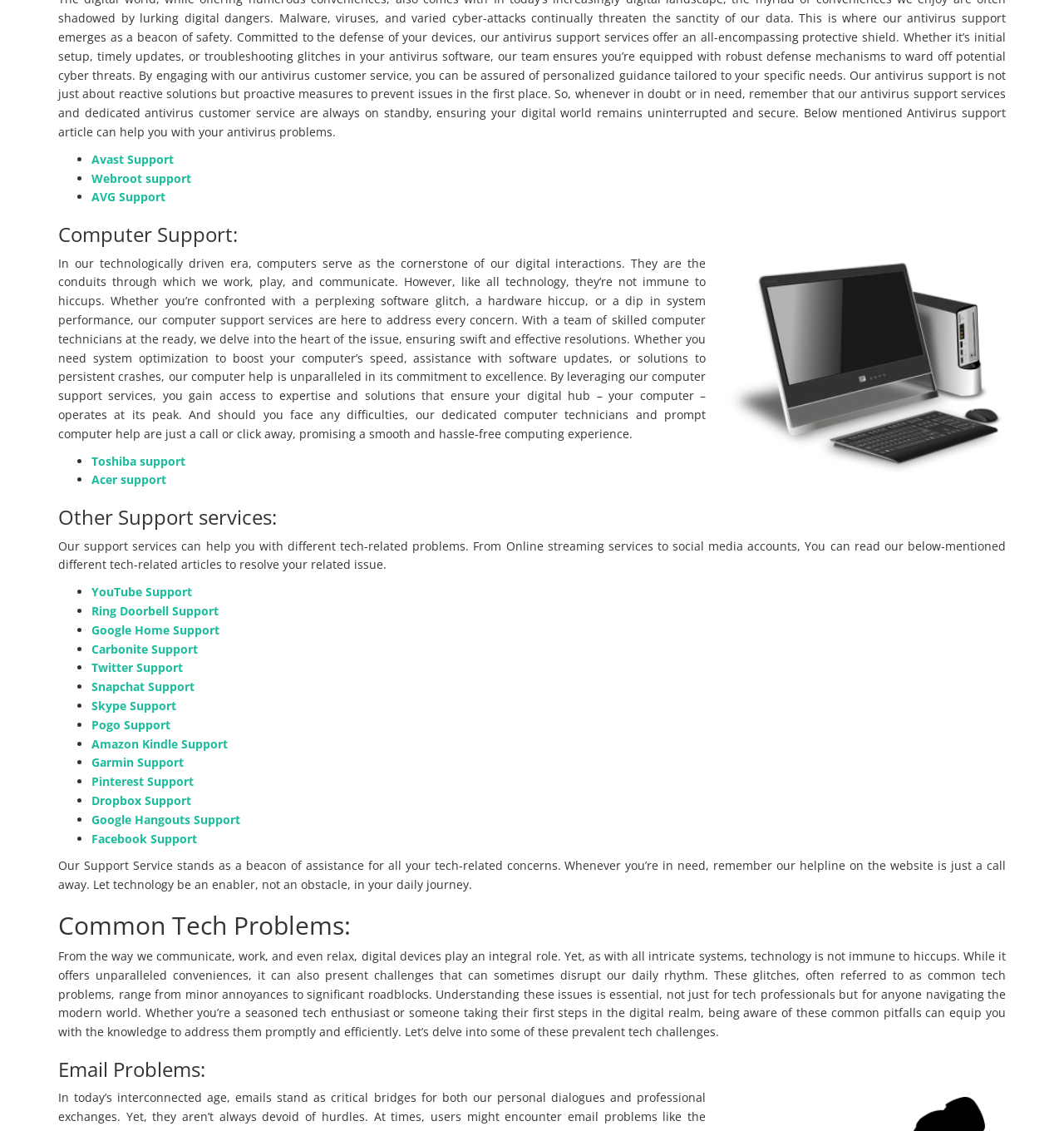Identify the bounding box coordinates for the UI element that matches this description: "Acer support".

[0.086, 0.417, 0.156, 0.431]